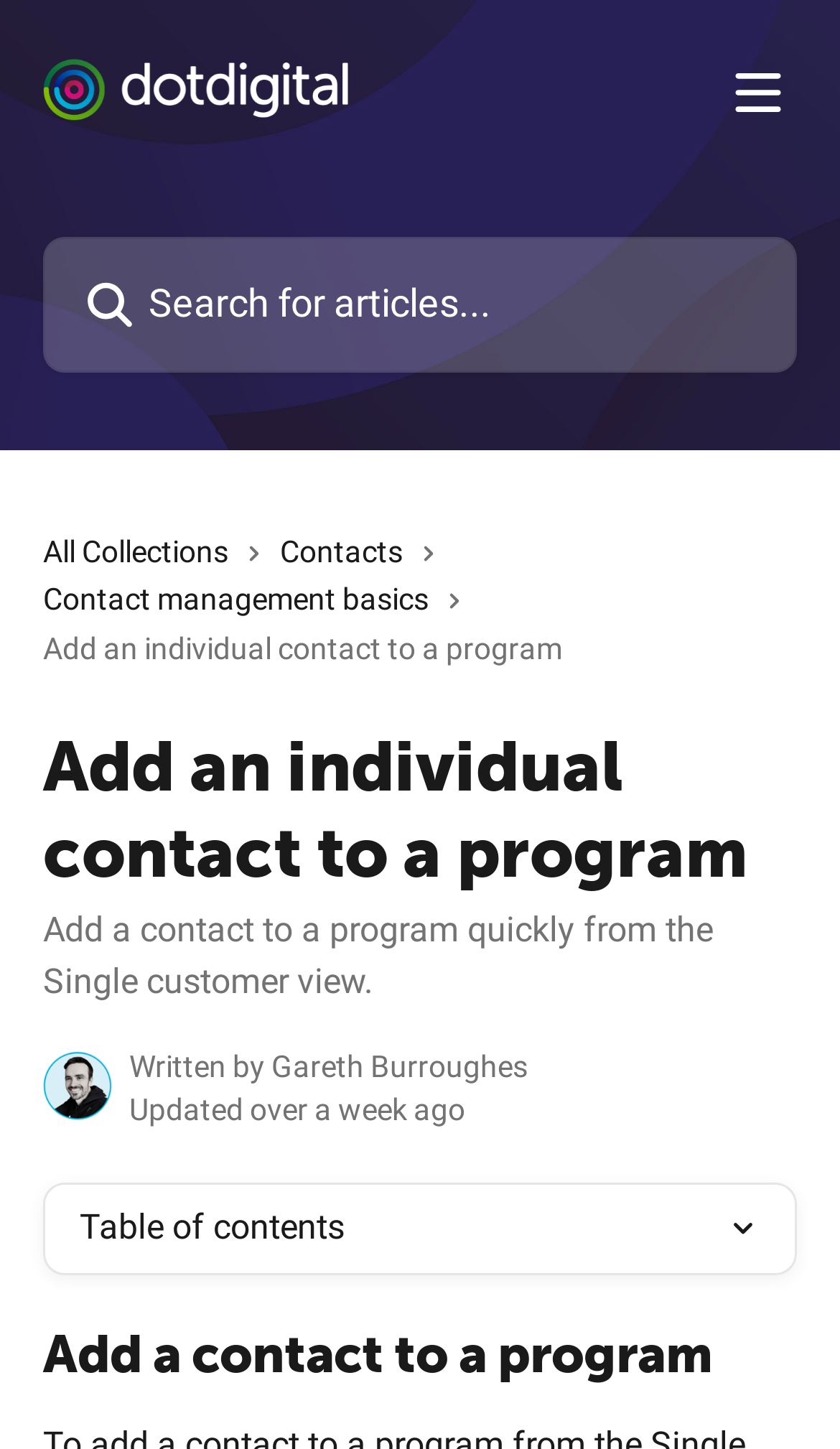What is the principal heading displayed on the webpage?

Add a contact to a program